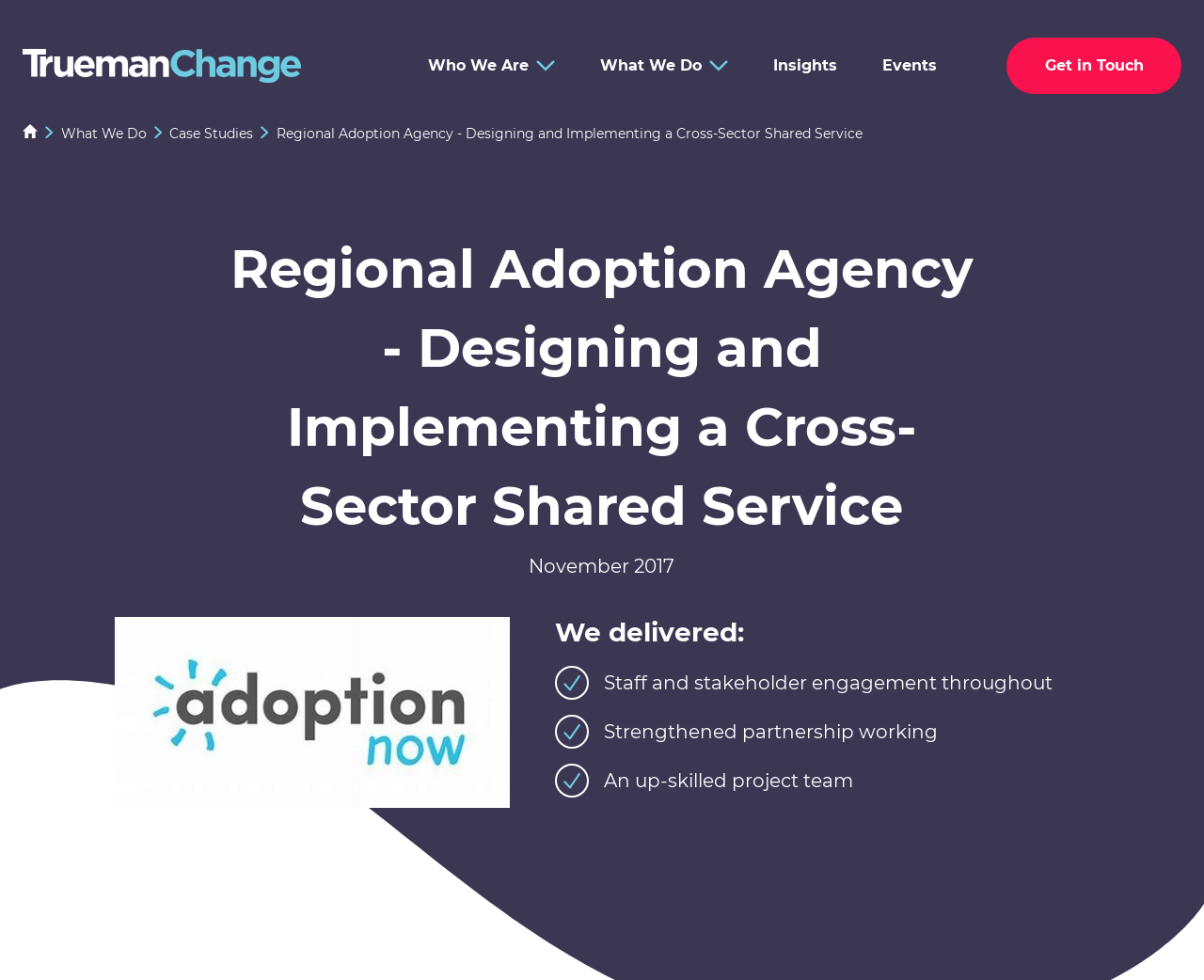Specify the bounding box coordinates of the element's region that should be clicked to achieve the following instruction: "View What We Do". The bounding box coordinates consist of four float numbers between 0 and 1, in the format [left, top, right, bottom].

[0.498, 0.056, 0.583, 0.079]